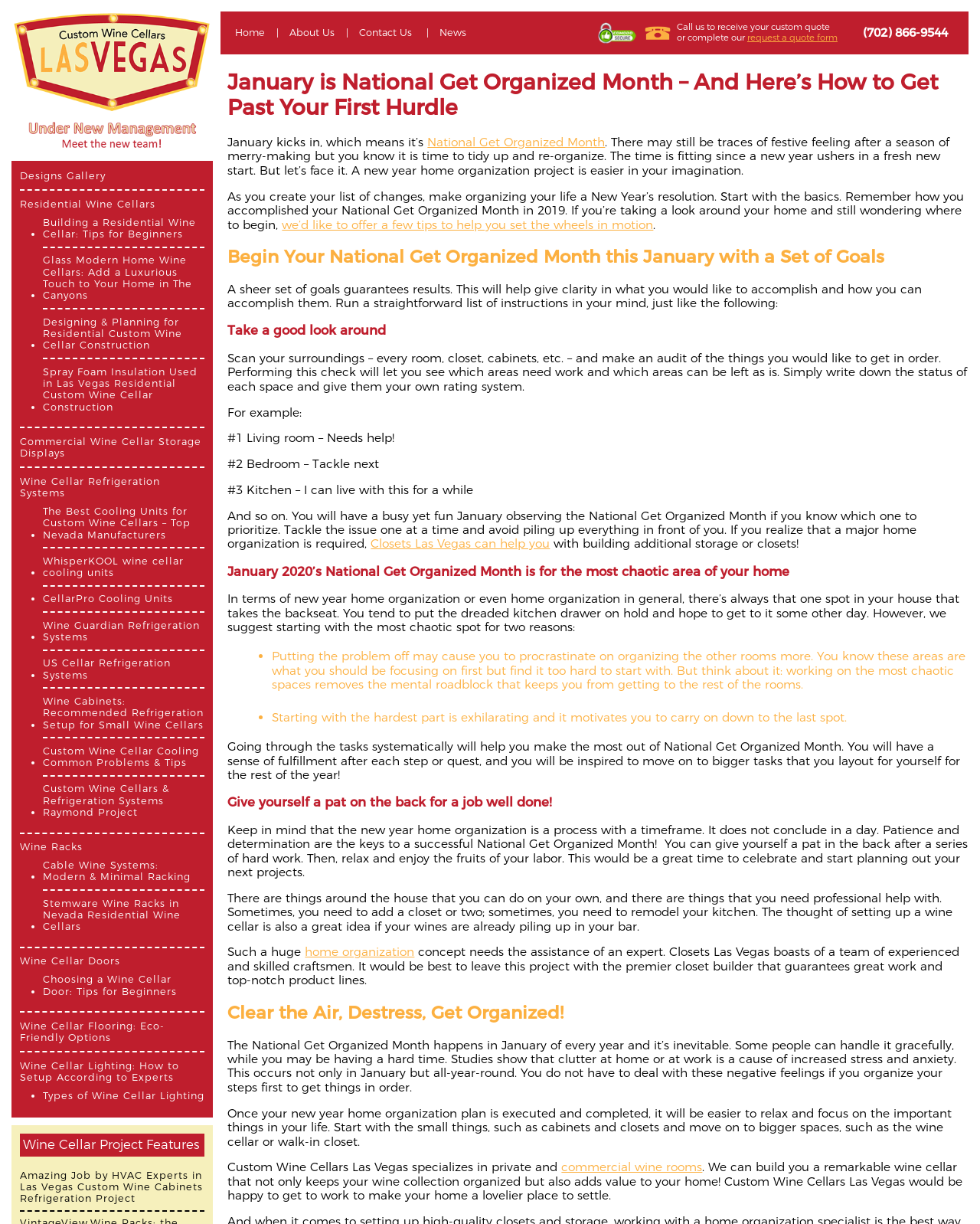Please find the bounding box coordinates of the element that you should click to achieve the following instruction: "Click on 'Custom Wine Cellars Las Vegas 4525 Dean Martin Drive Unit 1212 Las Vegas, NV 89103 +1(702) 866-9544'". The coordinates should be presented as four float numbers between 0 and 1: [left, top, right, bottom].

[0.012, 0.084, 0.217, 0.096]